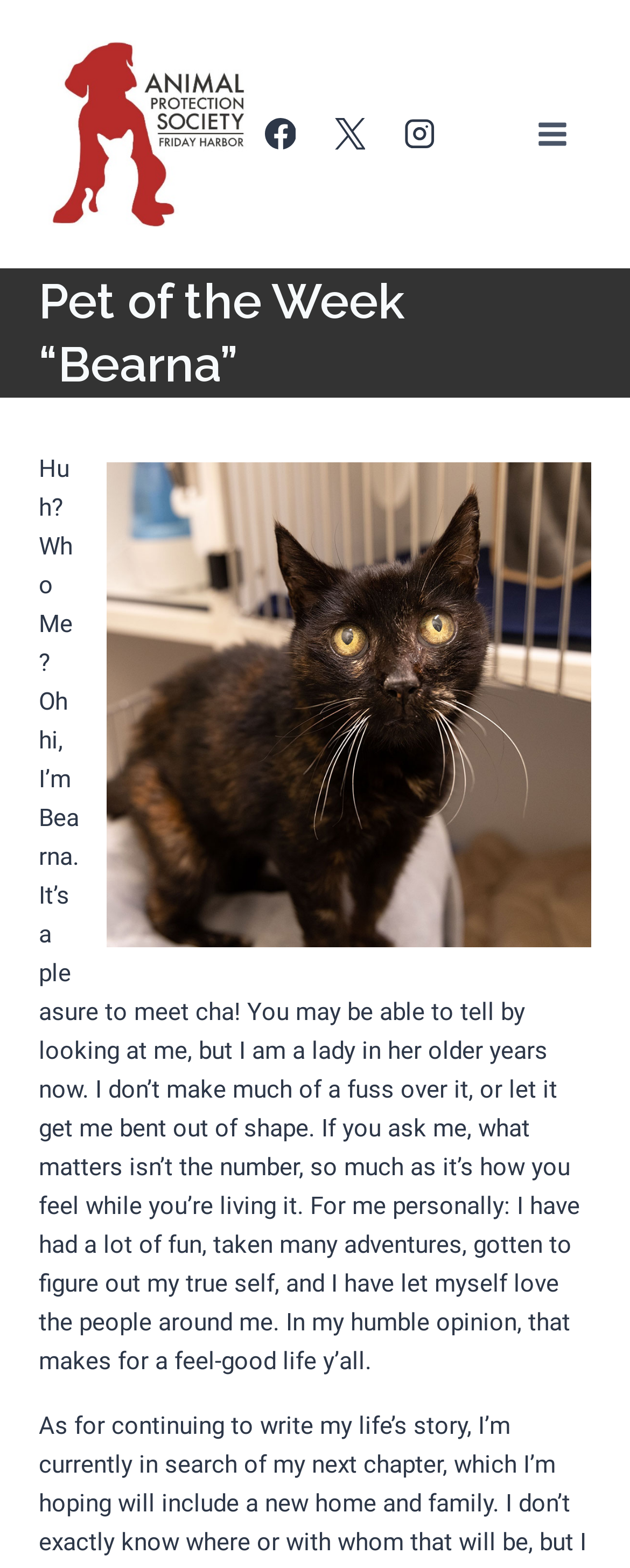What is the principal heading displayed on the webpage?

Pet of the Week “Bearna”